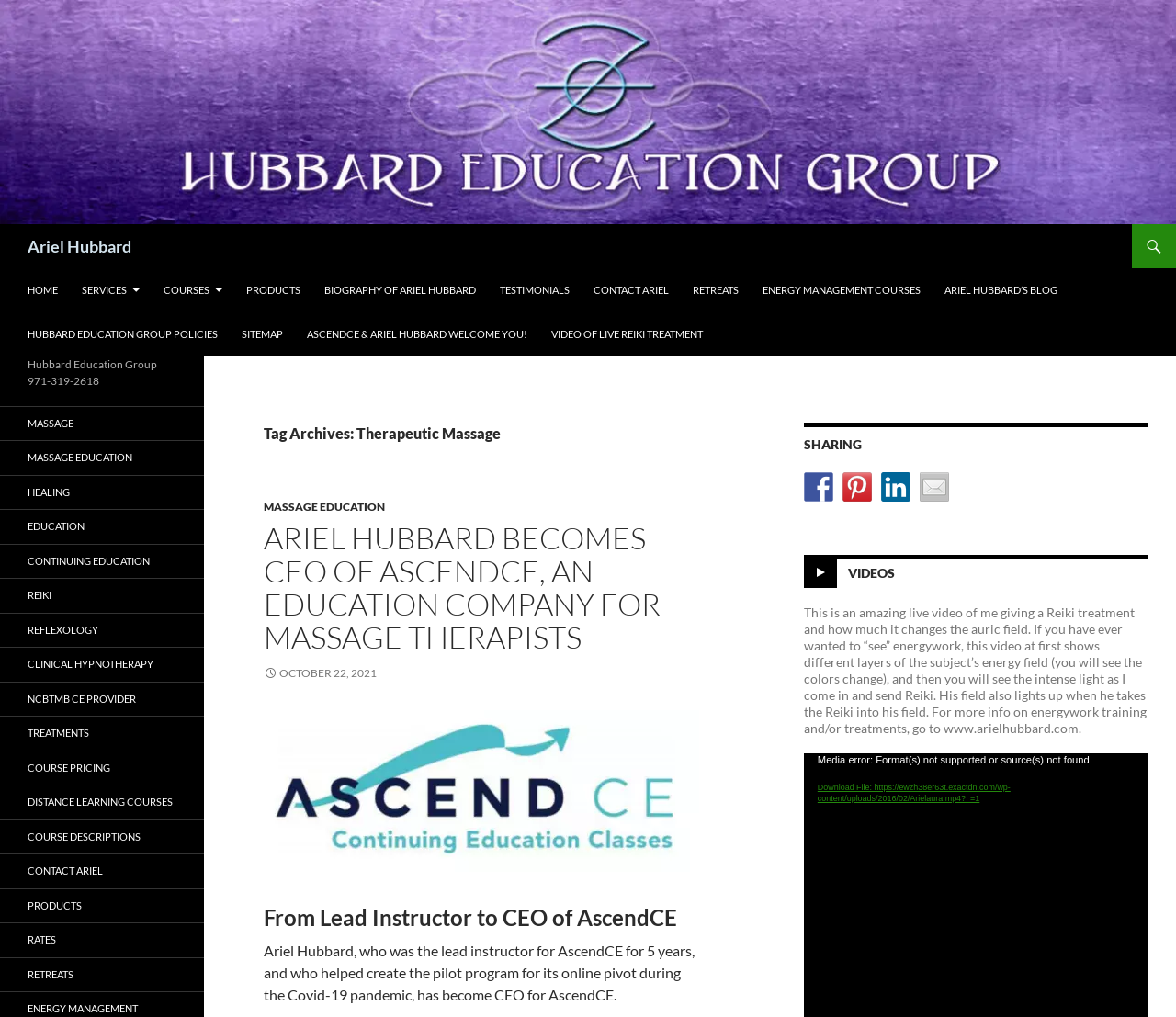What is the name of the person mentioned on this webpage?
Please provide a single word or phrase as your answer based on the image.

Ariel Hubbard